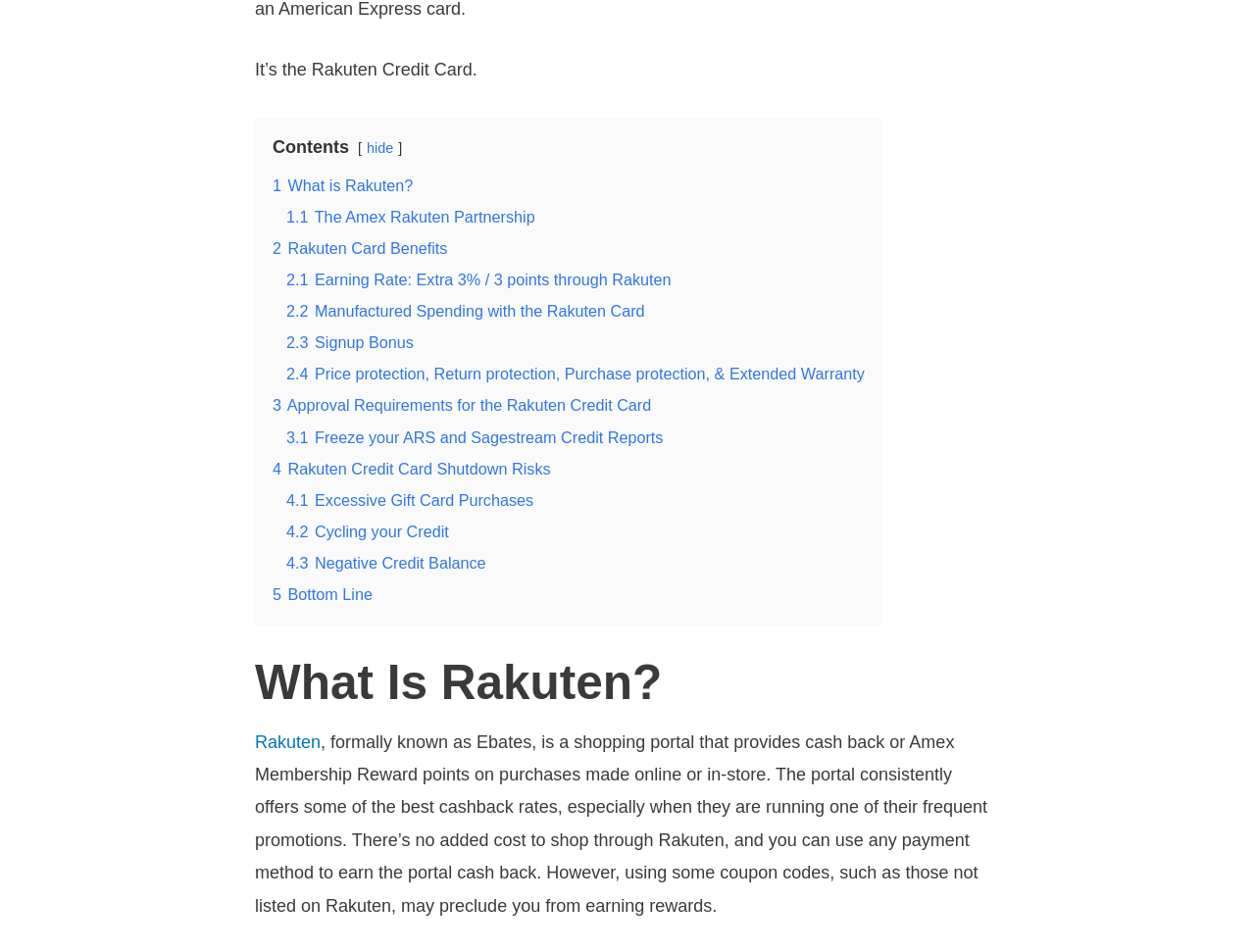Provide the bounding box coordinates for the specified HTML element described in this description: "Rakuten". The coordinates should be four float numbers ranging from 0 to 1, in the format [left, top, right, bottom].

[0.203, 0.769, 0.256, 0.789]